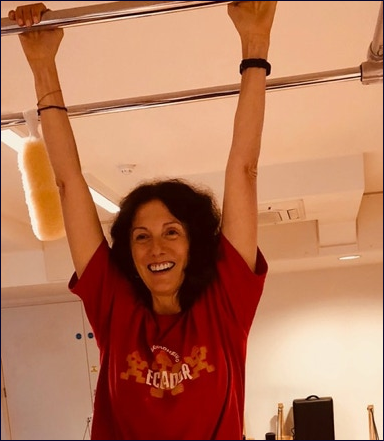What reflects Susanne's dedication to wellness? Refer to the image and provide a one-word or short phrase answer.

Her warm smile